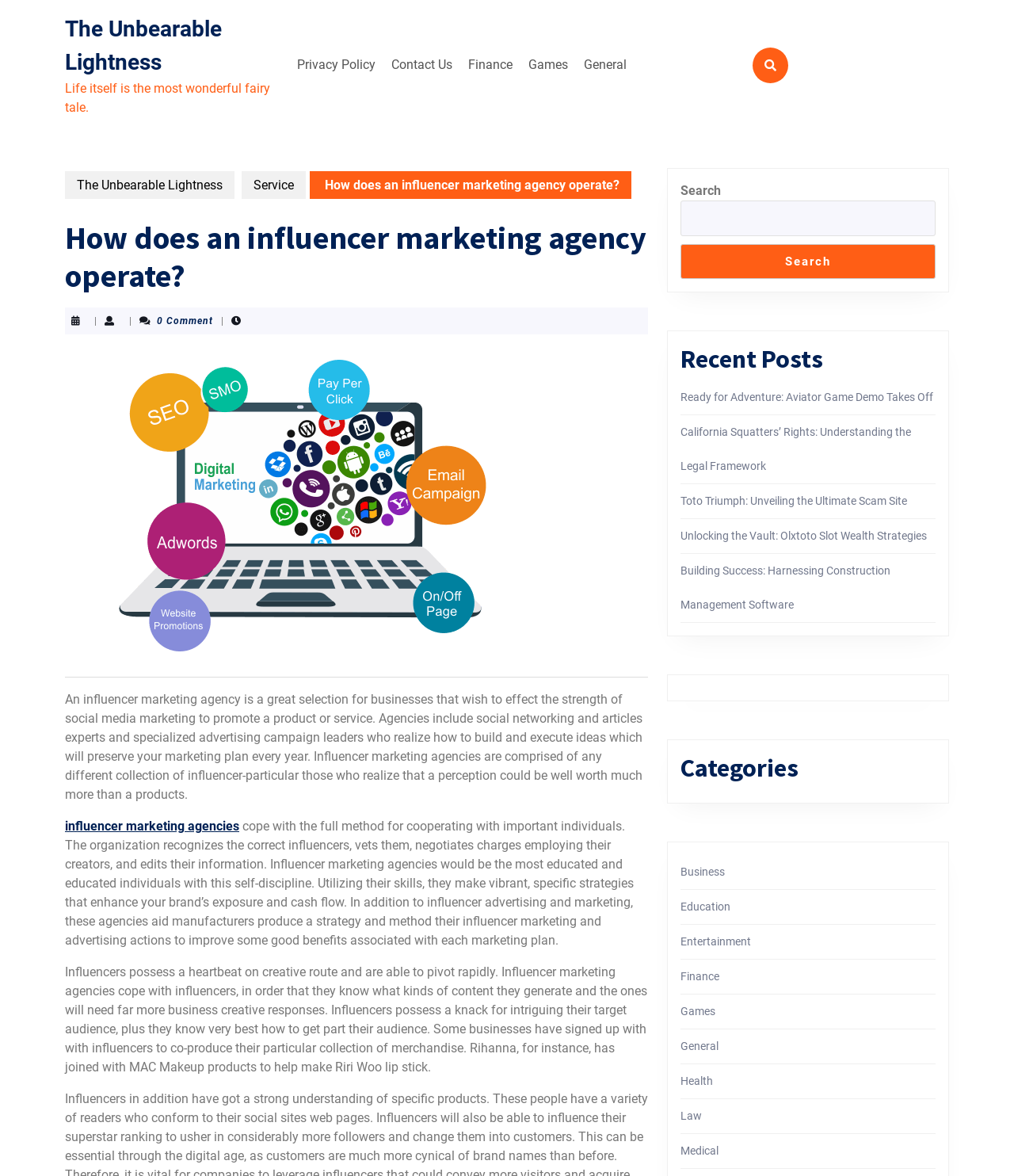Give a detailed account of the webpage.

The webpage is about "The Unbearable Lightness" and focuses on the topic of influencer marketing agencies. At the top, there is a navigation menu with links to "Privacy Policy", "Contact Us", "Finance", "Games", and "General". Below the navigation menu, there is a quote "Life itself is the most wonderful fairy tale." 

On the left side, there is a section with a link to "The Unbearable Lightness" and a link to "Service". Below this section, there is a heading "How does an influencer marketing agency operate?" followed by a paragraph of text that explains the role of influencer marketing agencies in promoting products or services through social media. 

To the right of the heading, there is a post thumbnail image. Below the image, there is a separator line, and then a block of text that continues to explain the functions of influencer marketing agencies, including their ability to build and execute ideas, negotiate with influencers, and create vibrant strategies to enhance brand exposure and revenue.

Further down, there are three columns of complementary content. The first column has a search box with a button. The second column has a heading "Recent Posts" followed by five links to recent articles, including "Ready for Adventure: Aviator Game Demo Takes Off" and "Building Success: Harnessing Construction Management Software". The third column has a heading "Categories" followed by nine links to different categories, including "Business", "Education", "Entertainment", and "Health".